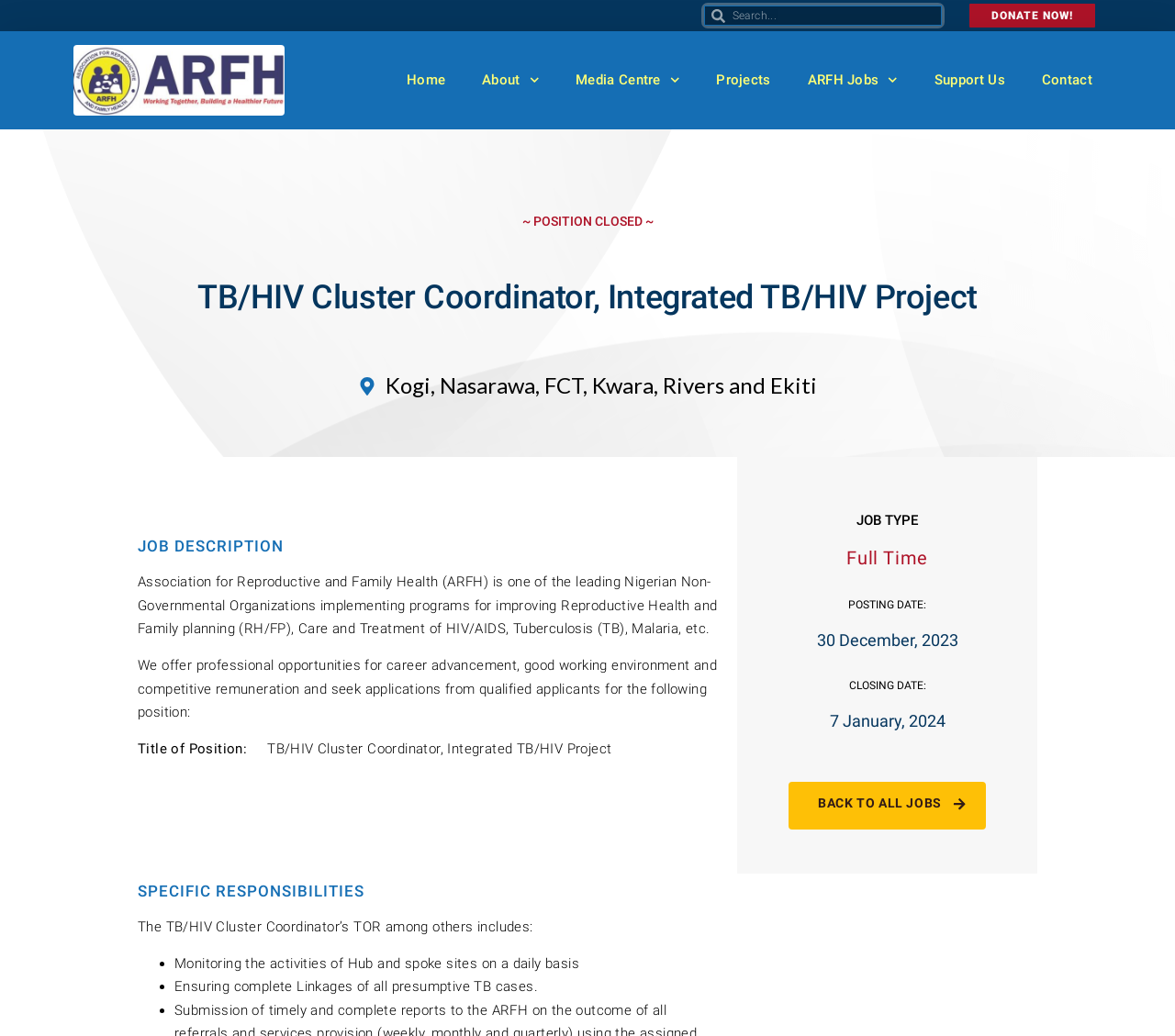Provide a one-word or one-phrase answer to the question:
What is the job type?

Full Time